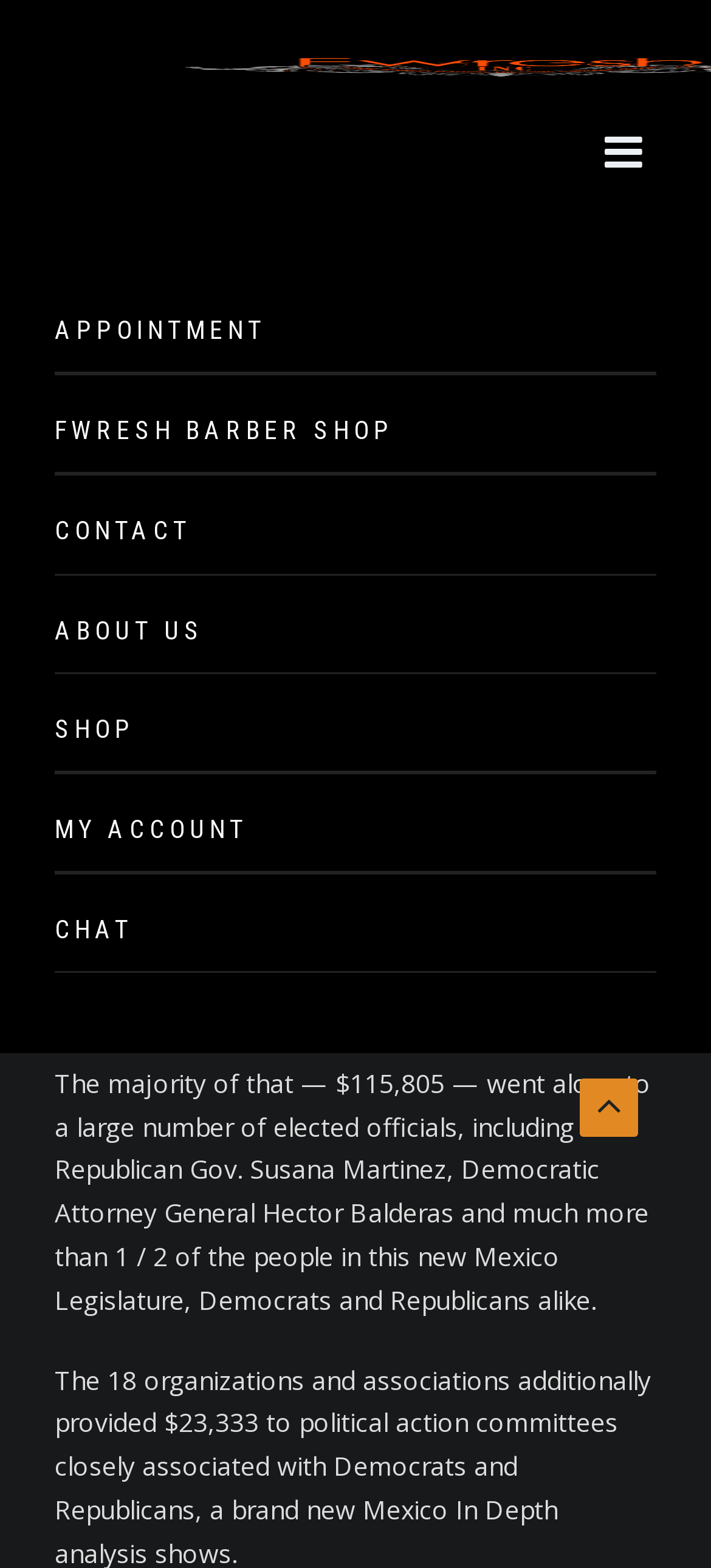Find the bounding box coordinates of the clickable element required to execute the following instruction: "View the ABOUT US page". Provide the coordinates as four float numbers between 0 and 1, i.e., [left, top, right, bottom].

[0.077, 0.376, 0.923, 0.428]